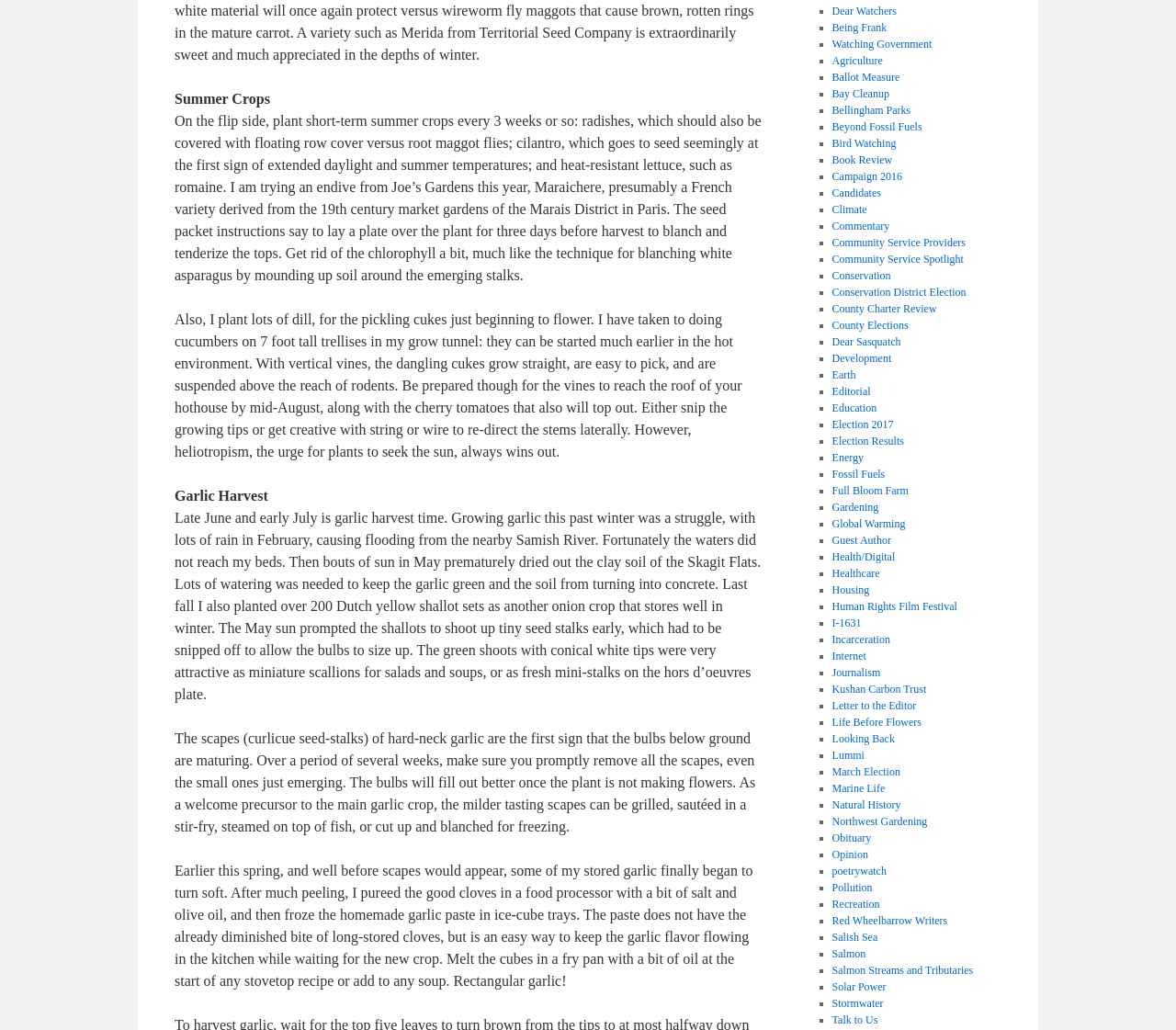What is the benefit of removing scapes from hard-neck garlic?
Based on the image, answer the question with as much detail as possible.

The text states that the scapes (curlicue seed-stalks) of hard-neck garlic are the first sign that the bulbs below ground are maturing, and that removing them will allow the bulbs to fill out better.